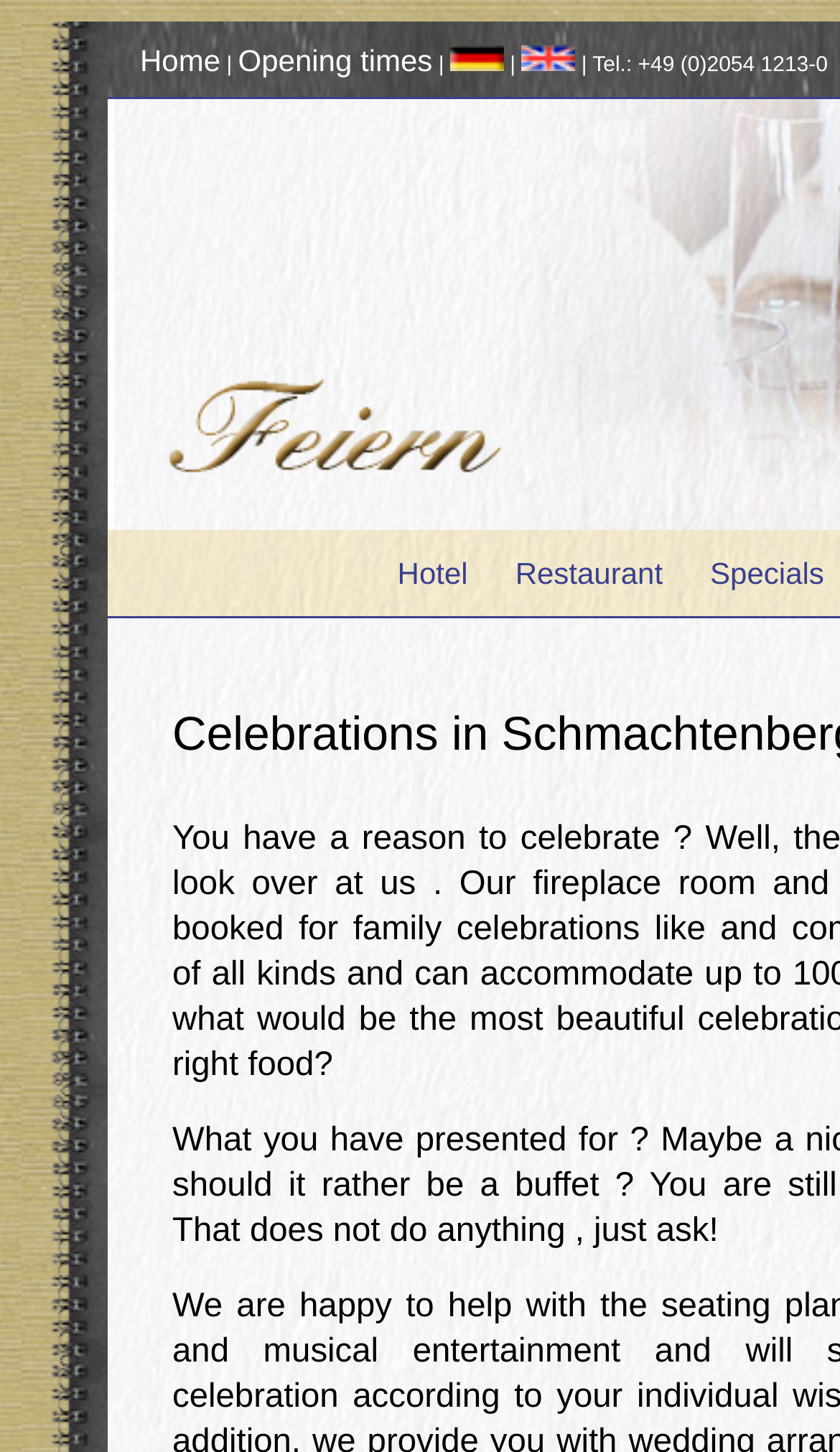Give a concise answer using only one word or phrase for this question:
What is the phone number on the top navigation bar?

+49 (0)2054 1213-0